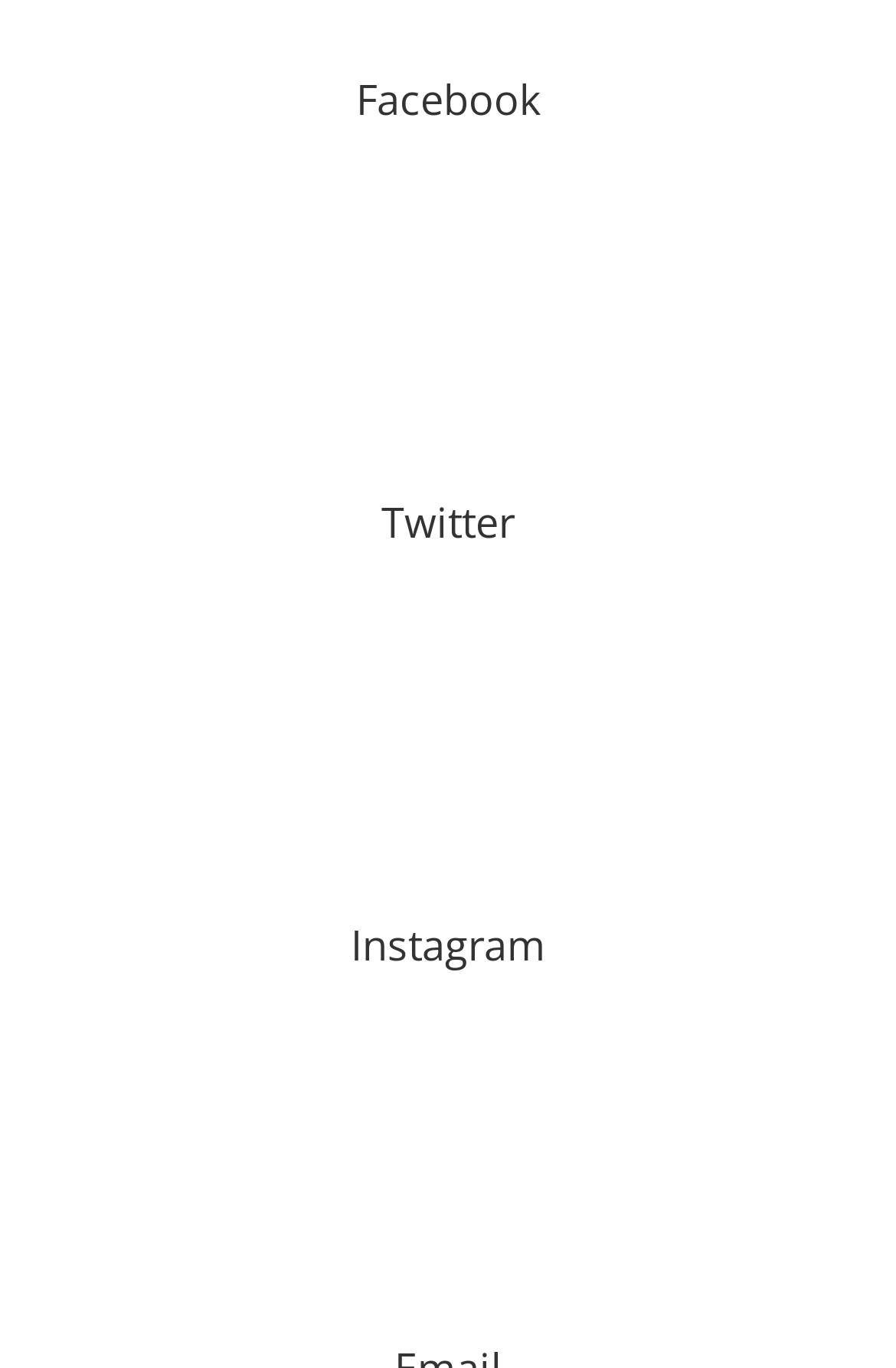Give a one-word or one-phrase response to the question:
What is the shape of the icon next to the Facebook link?

Unknown